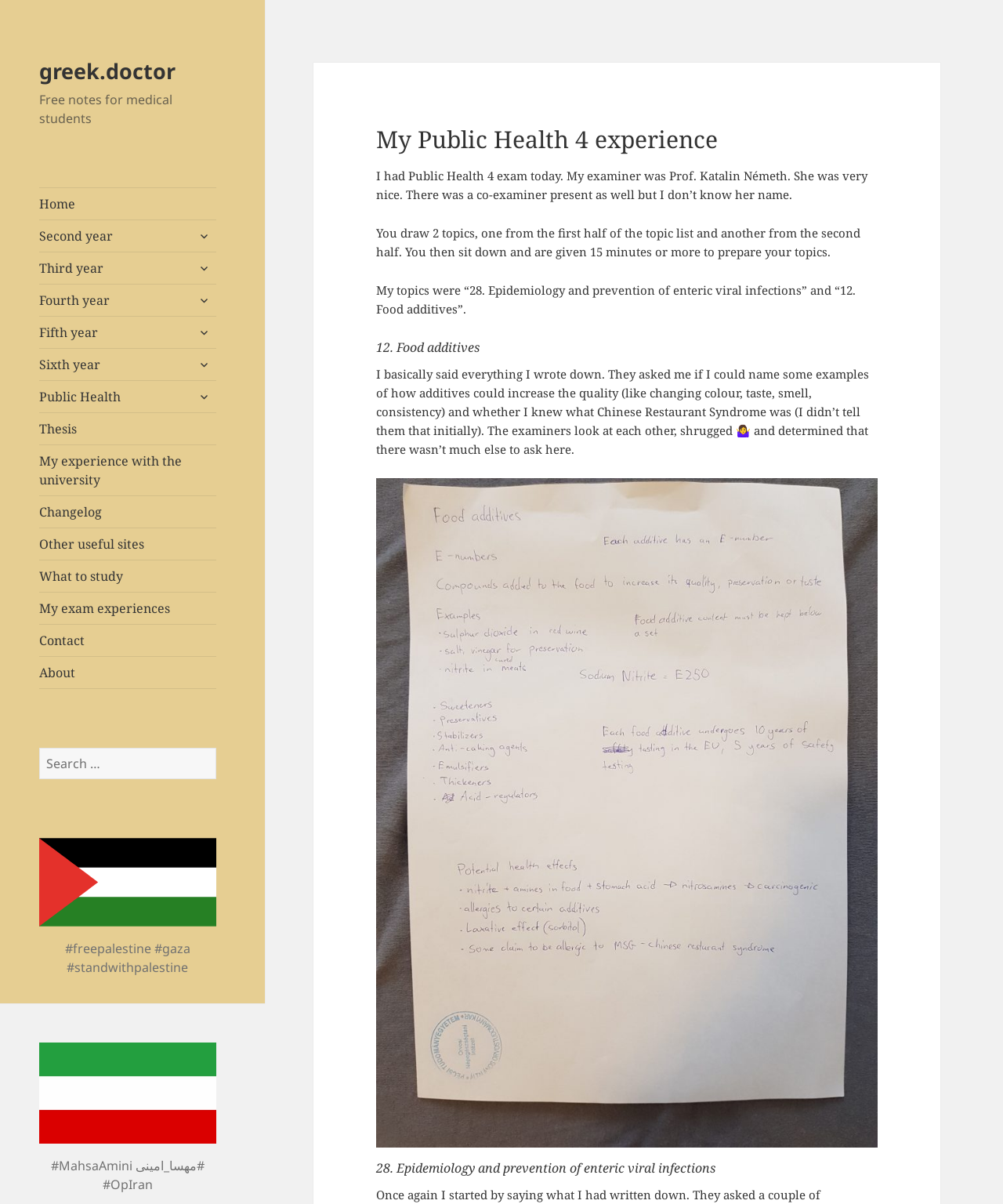Give a short answer to this question using one word or a phrase:
What is the main topic of this webpage?

Public Health 4 experience